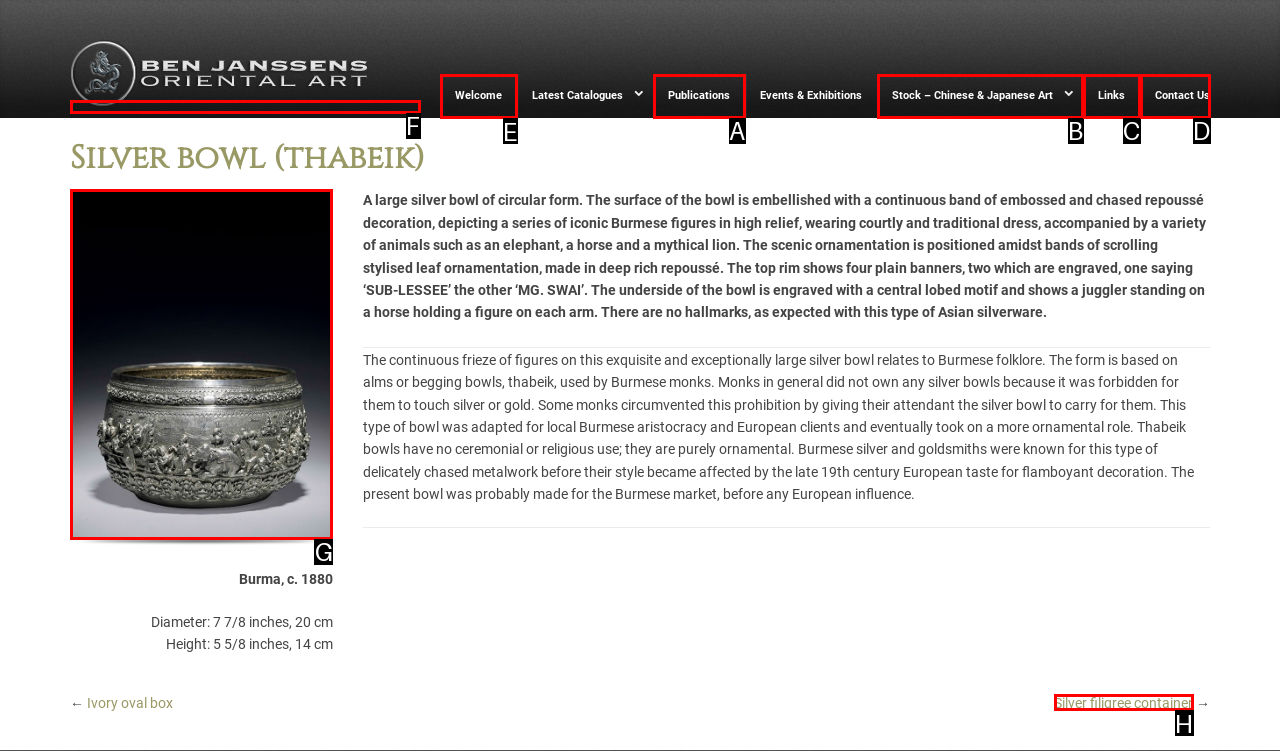Choose the HTML element to click for this instruction: Click on the 'Welcome' link Answer with the letter of the correct choice from the given options.

E